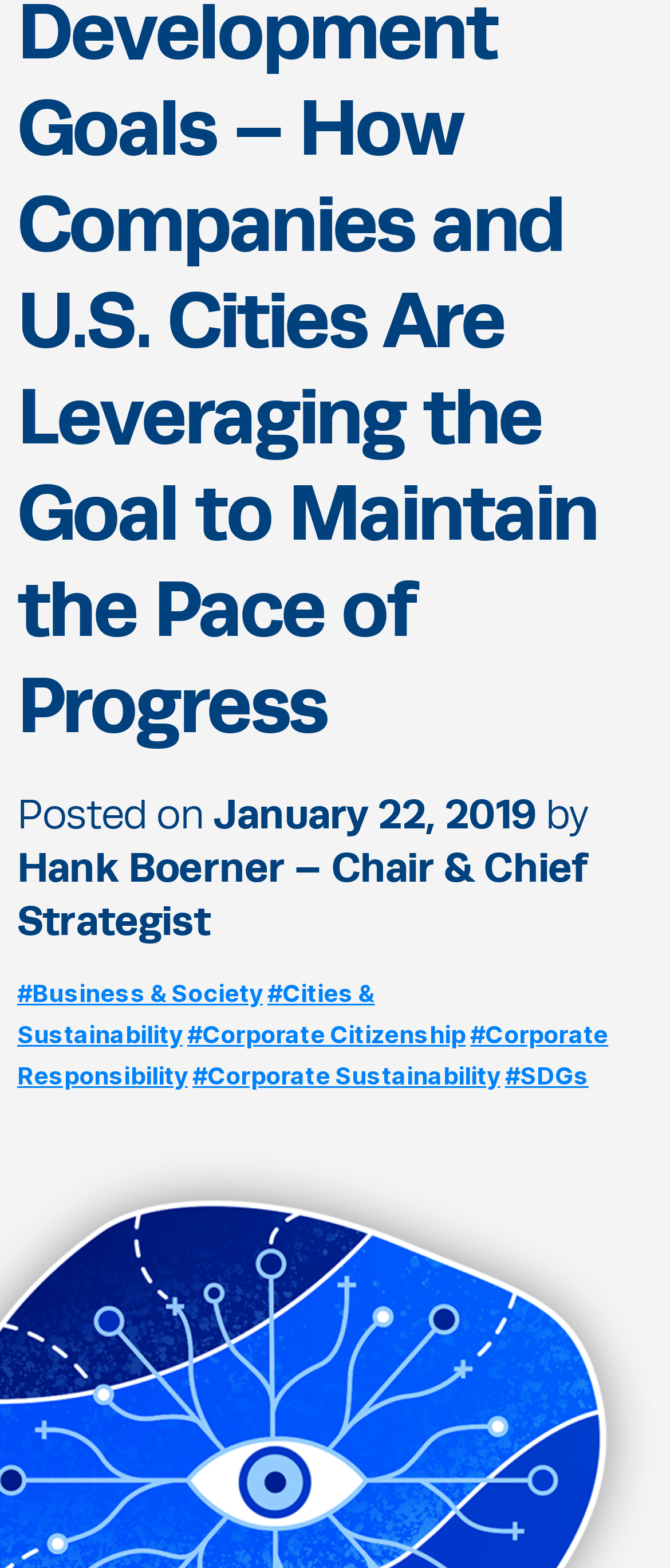How many categories are mentioned?
Please give a detailed answer to the question using the information shown in the image.

There are 7 categories mentioned on the webpage, including '#Business & Society', '#Cities & Sustainability', '#Corporate Citizenship', '#Corporate Responsibility', '#Corporate Sustainability', and '#SDGs'.